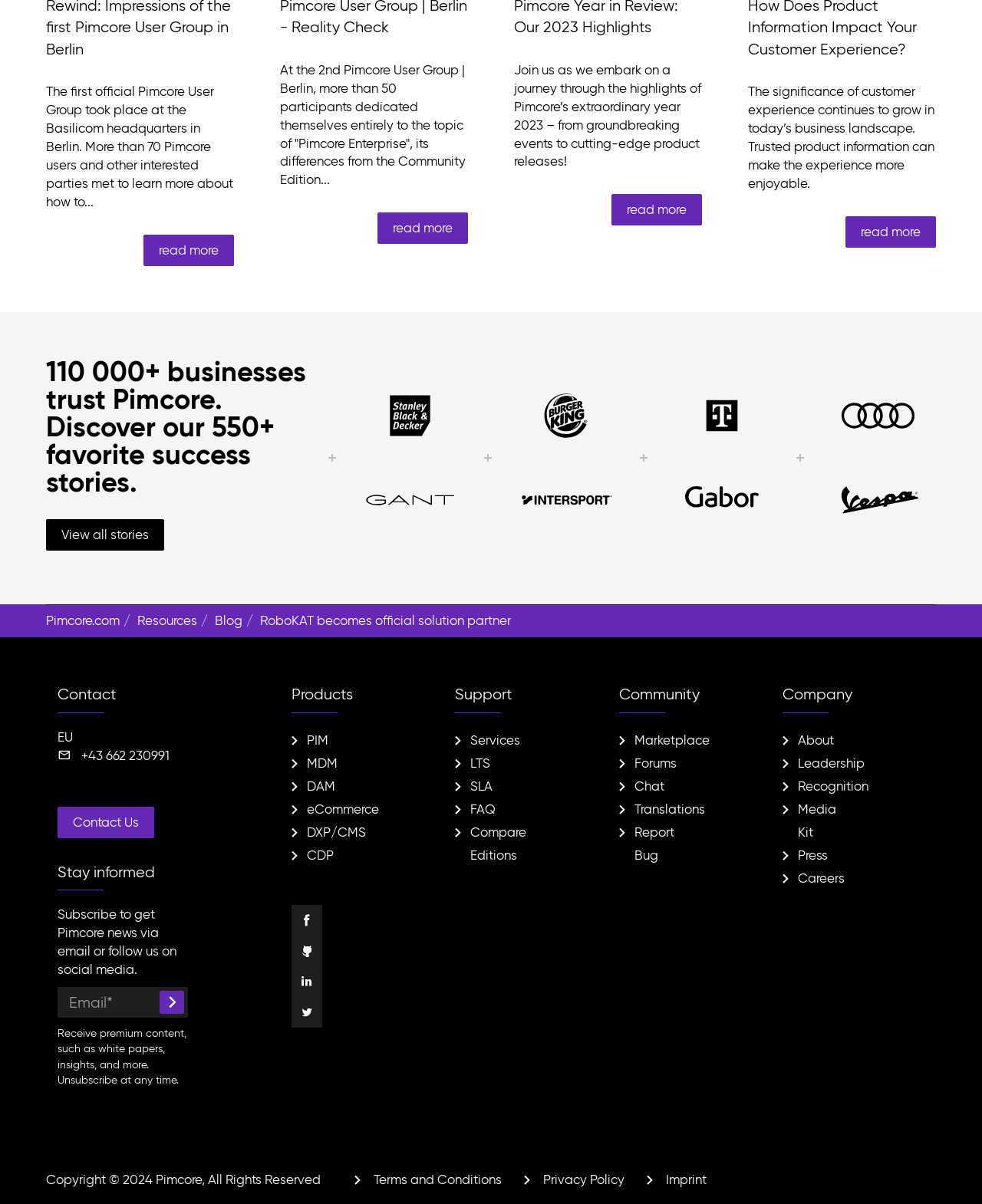Identify the bounding box coordinates for the element that needs to be clicked to fulfill this instruction: "read more about the first Pimcore User Group". Provide the coordinates in the format of four float numbers between 0 and 1: [left, top, right, bottom].

[0.146, 0.195, 0.238, 0.221]